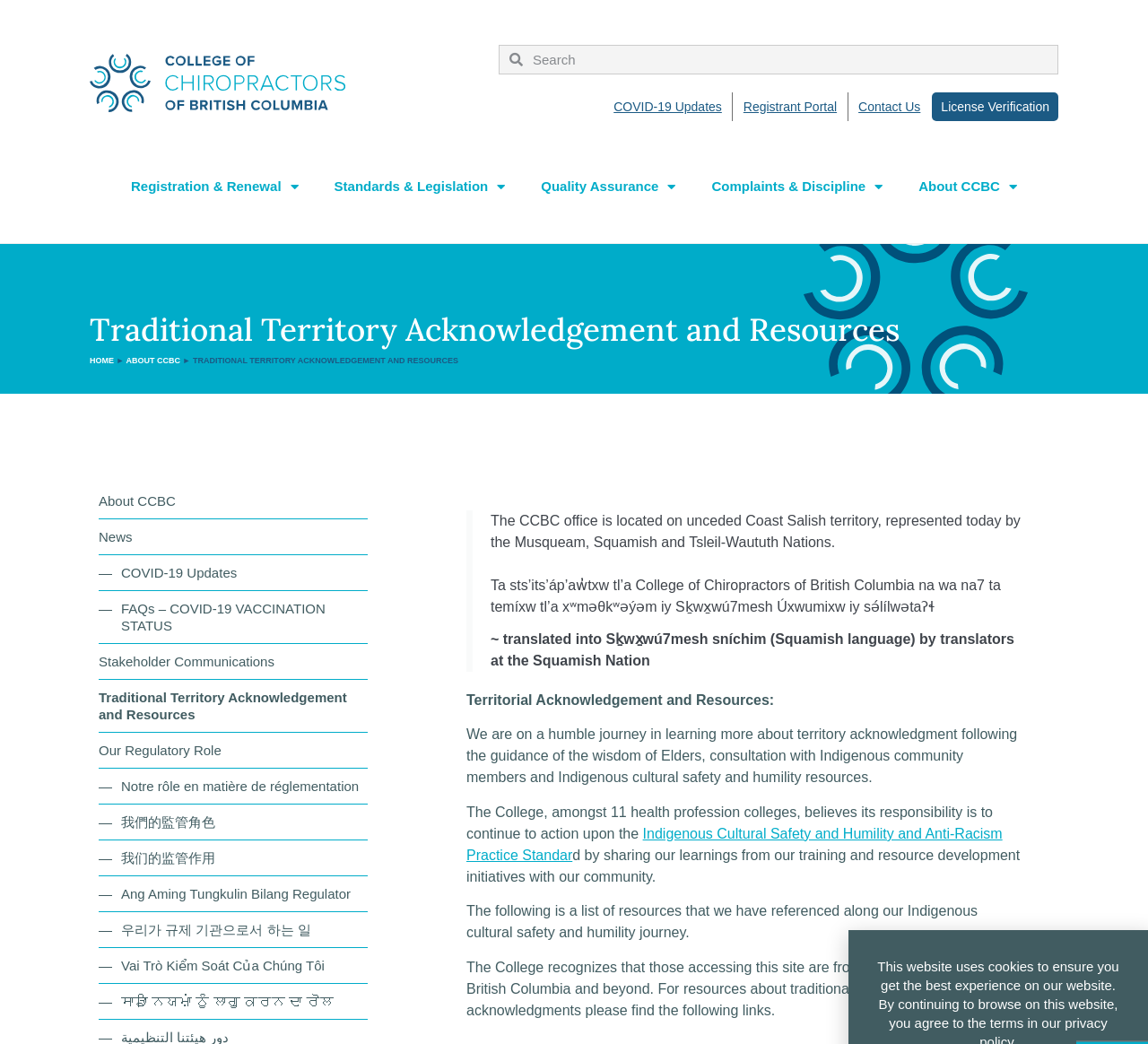Respond to the question below with a single word or phrase: What is the name of the organization?

The College of Chiropractors of British Columbia